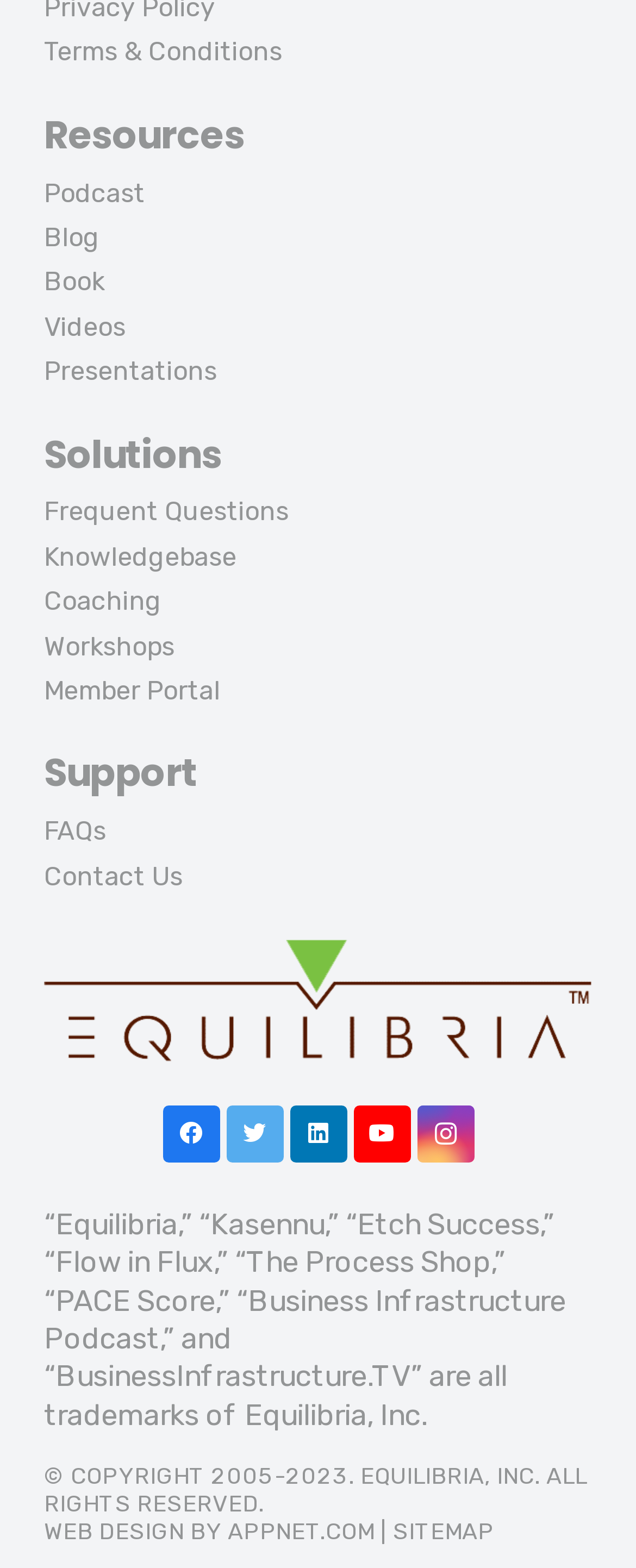Locate the bounding box coordinates of the area to click to fulfill this instruction: "Contact us". The bounding box should be presented as four float numbers between 0 and 1, in the order [left, top, right, bottom].

[0.069, 0.549, 0.287, 0.568]